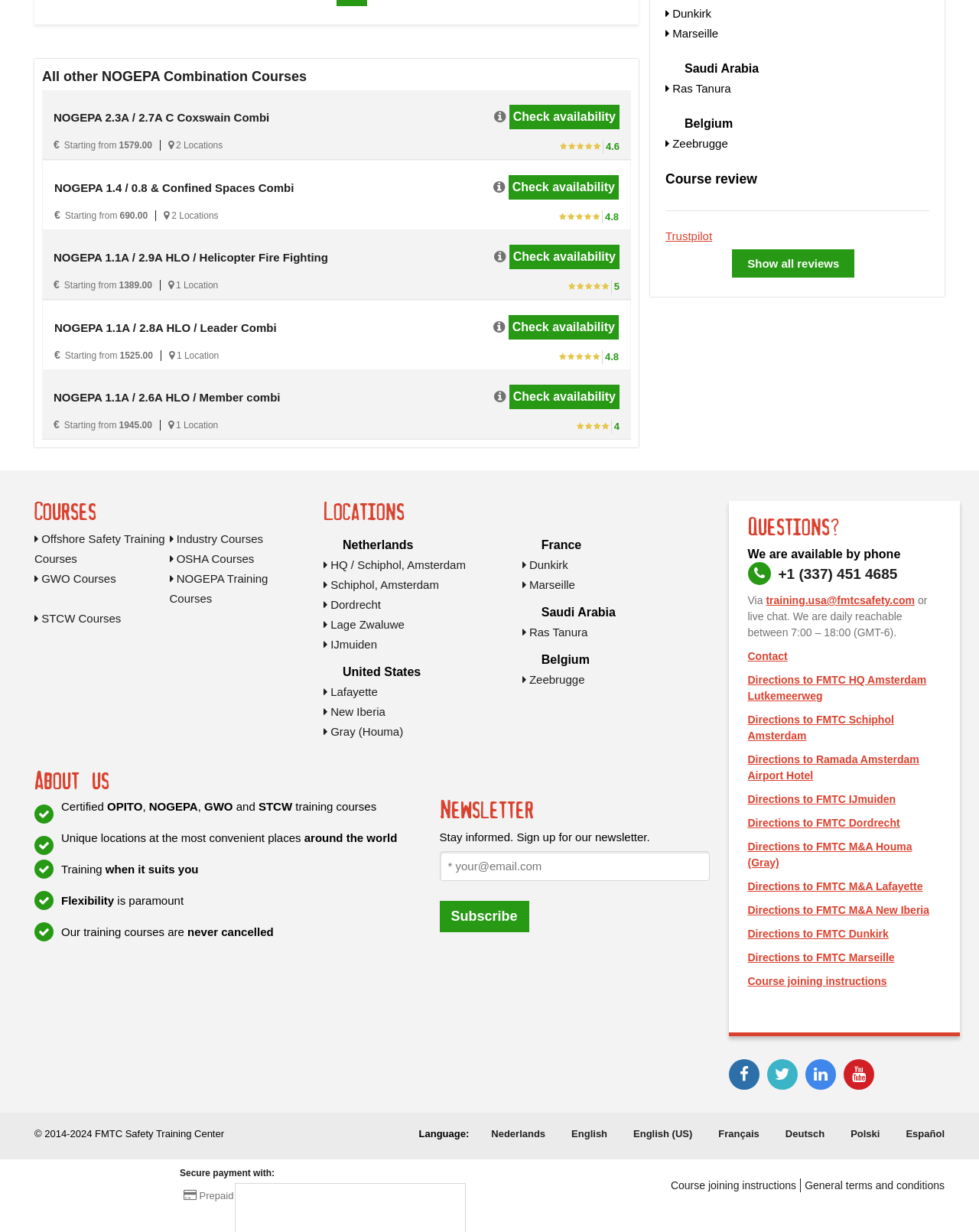Determine the bounding box coordinates of the clickable region to carry out the instruction: "View courses in Netherlands".

[0.33, 0.453, 0.476, 0.464]